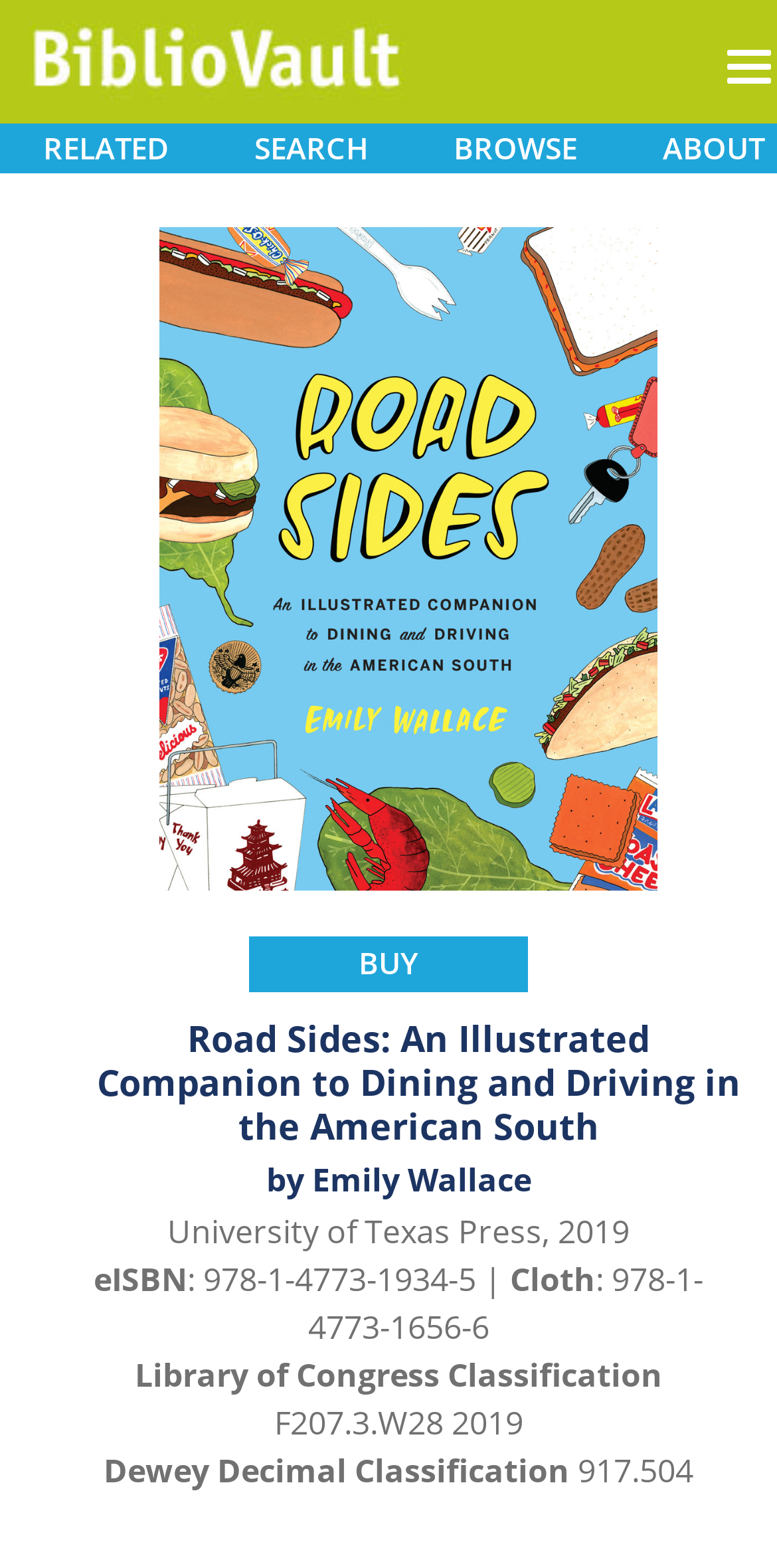Determine the bounding box coordinates in the format (top-left x, top-left y, bottom-right x, bottom-right y). Ensure all values are floating point numbers between 0 and 1. Identify the bounding box of the UI element described by: parent_node: Toggle navigation alt="BiblioVault"

[0.0, 0.013, 0.562, 0.079]